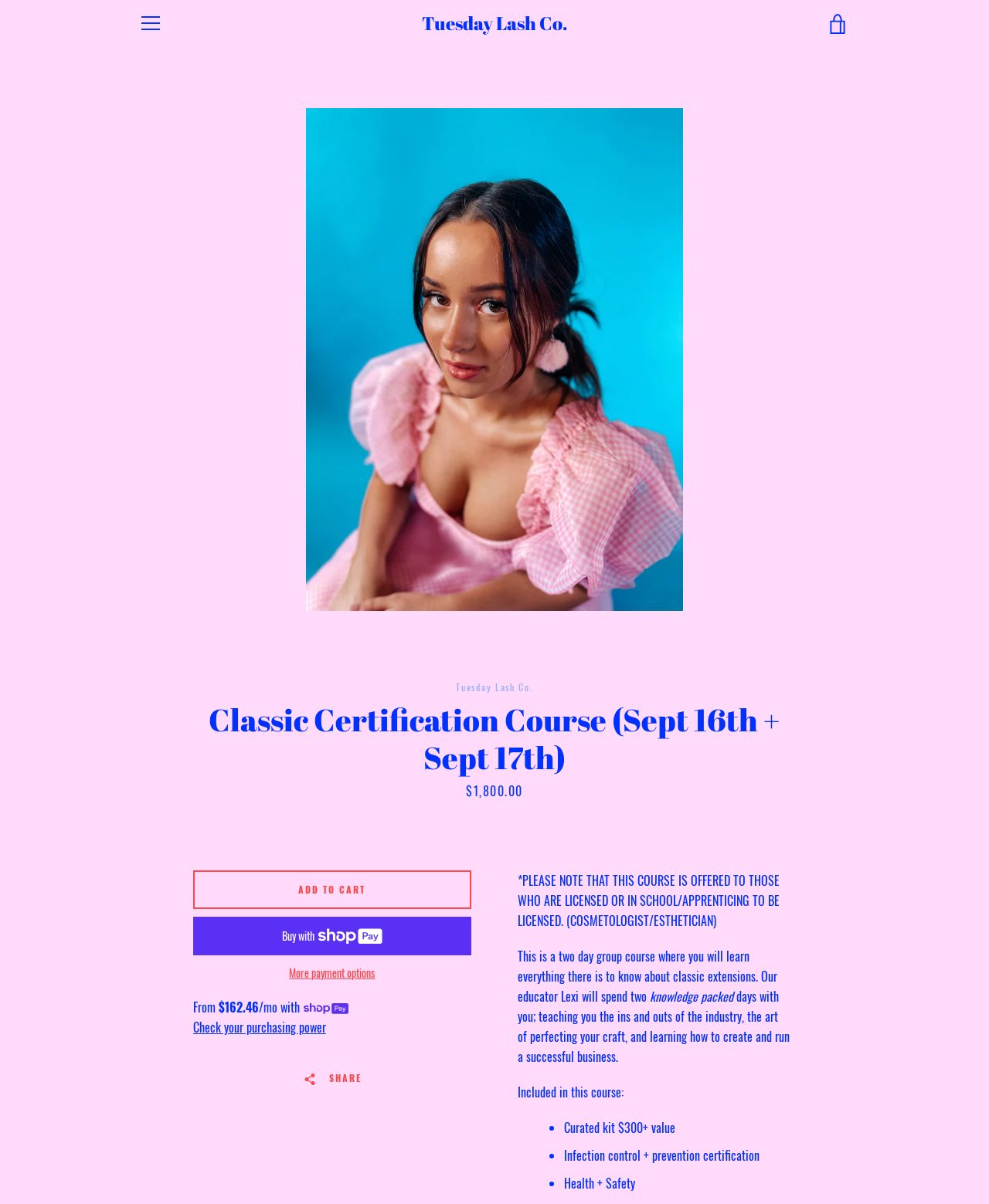What is the purpose of the course?
Give a one-word or short-phrase answer derived from the screenshot.

To learn about classic extensions